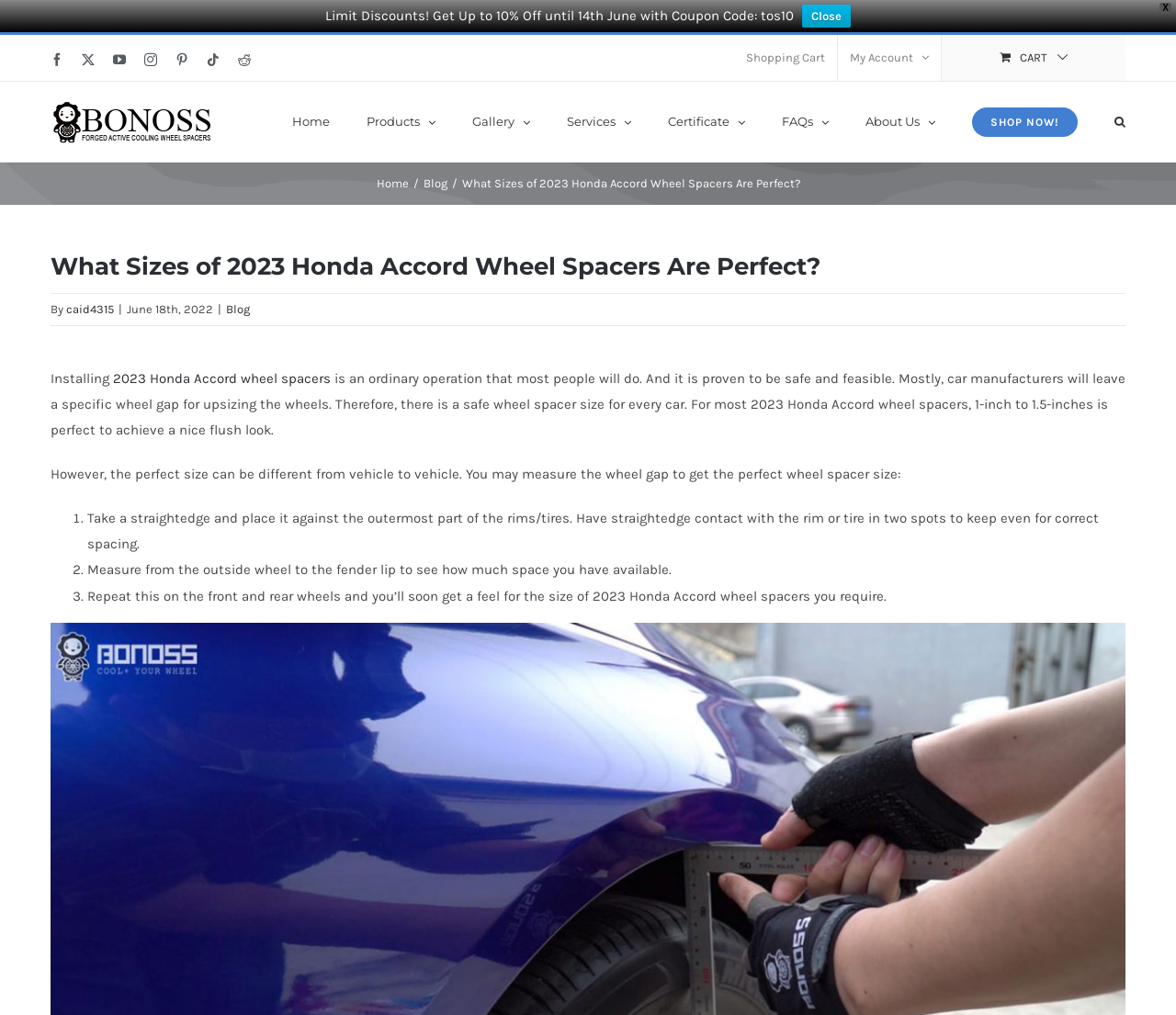What is the date of the blog post?
Please answer the question with a detailed and comprehensive explanation.

The date of the blog post is mentioned at the top of the webpage, below the title. It is written as 'June 18th, 2022'.